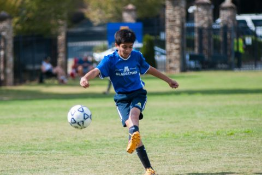Provide a rich and detailed narrative of the image.

The image captures a dynamic moment on the soccer field, featuring a young boy dressed in a vibrant blue athletic shirt and dark shorts, focused intently as he strikes a white soccer ball. The scene is set against a lush green backdrop, with blurred figures in the distance observing the game, suggesting a lively soccer practice or match. Sunlight bathes the field, enhancing the cheerful atmosphere typical of youth sports, promoting teamwork, skill development, and a sense of community engagement among the participants. This embodies the spirit of the school's commitment to fostering a nurturing environment through various sports activities, encouraging students to develop both physically and socially.